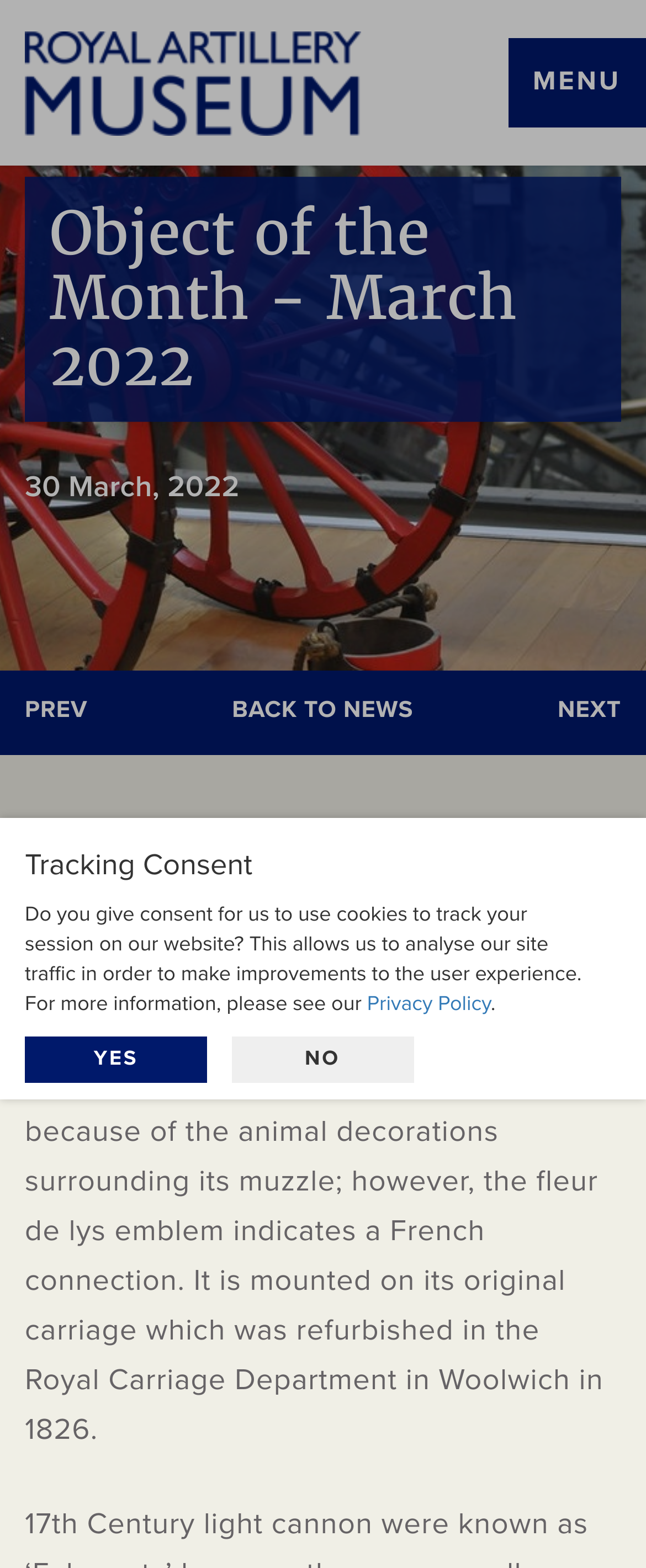Please find the bounding box for the following UI element description. Provide the coordinates in (top-left x, top-left y, bottom-right x, bottom-right y) format, with values between 0 and 1: Back to News

[0.359, 0.444, 0.64, 0.465]